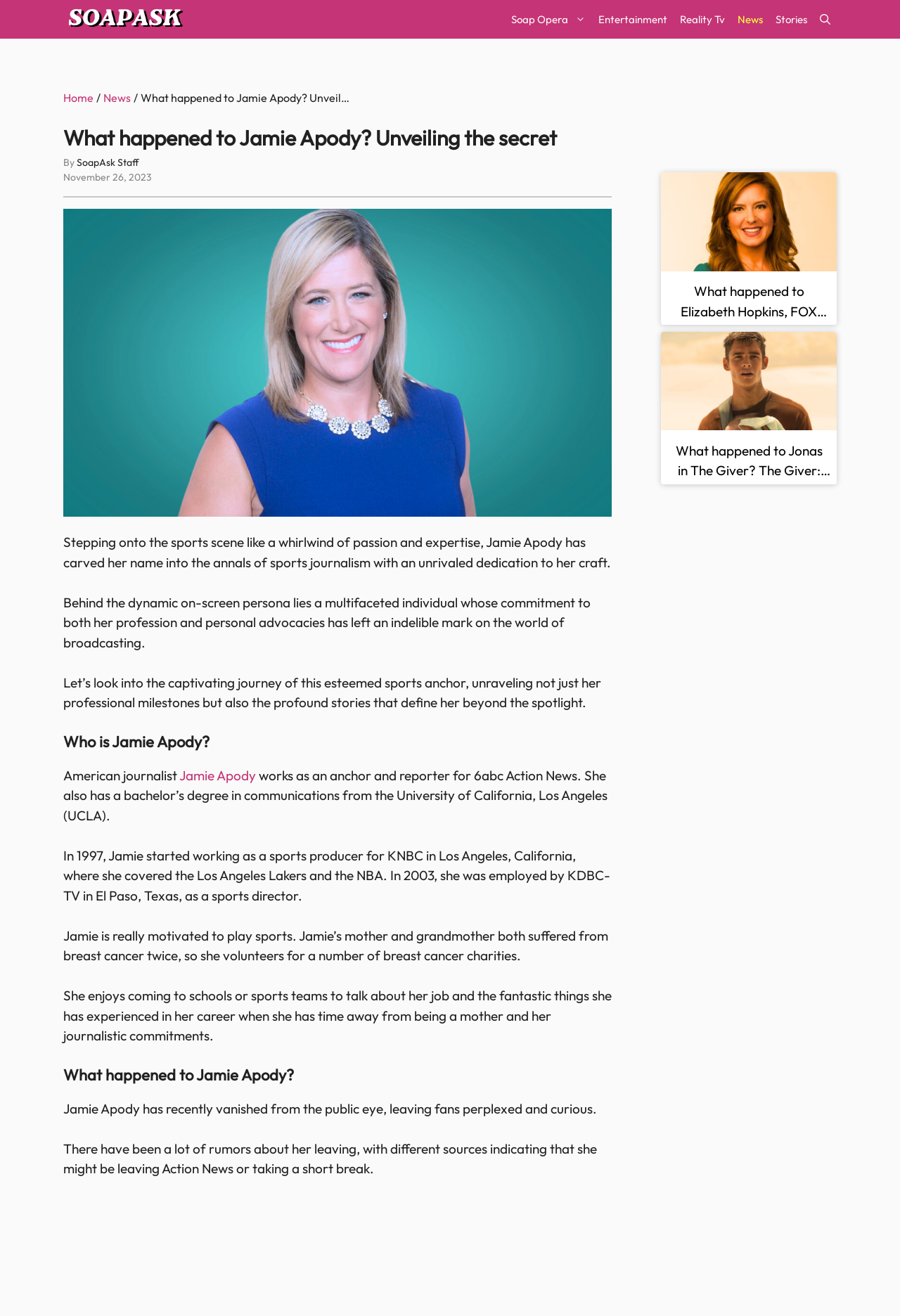What is the name of the news channel Jamie Apody works for?
Using the image, elaborate on the answer with as much detail as possible.

The text states that Jamie Apody works as an anchor and reporter for 6abc Action News, which is the name of the news channel she is associated with.